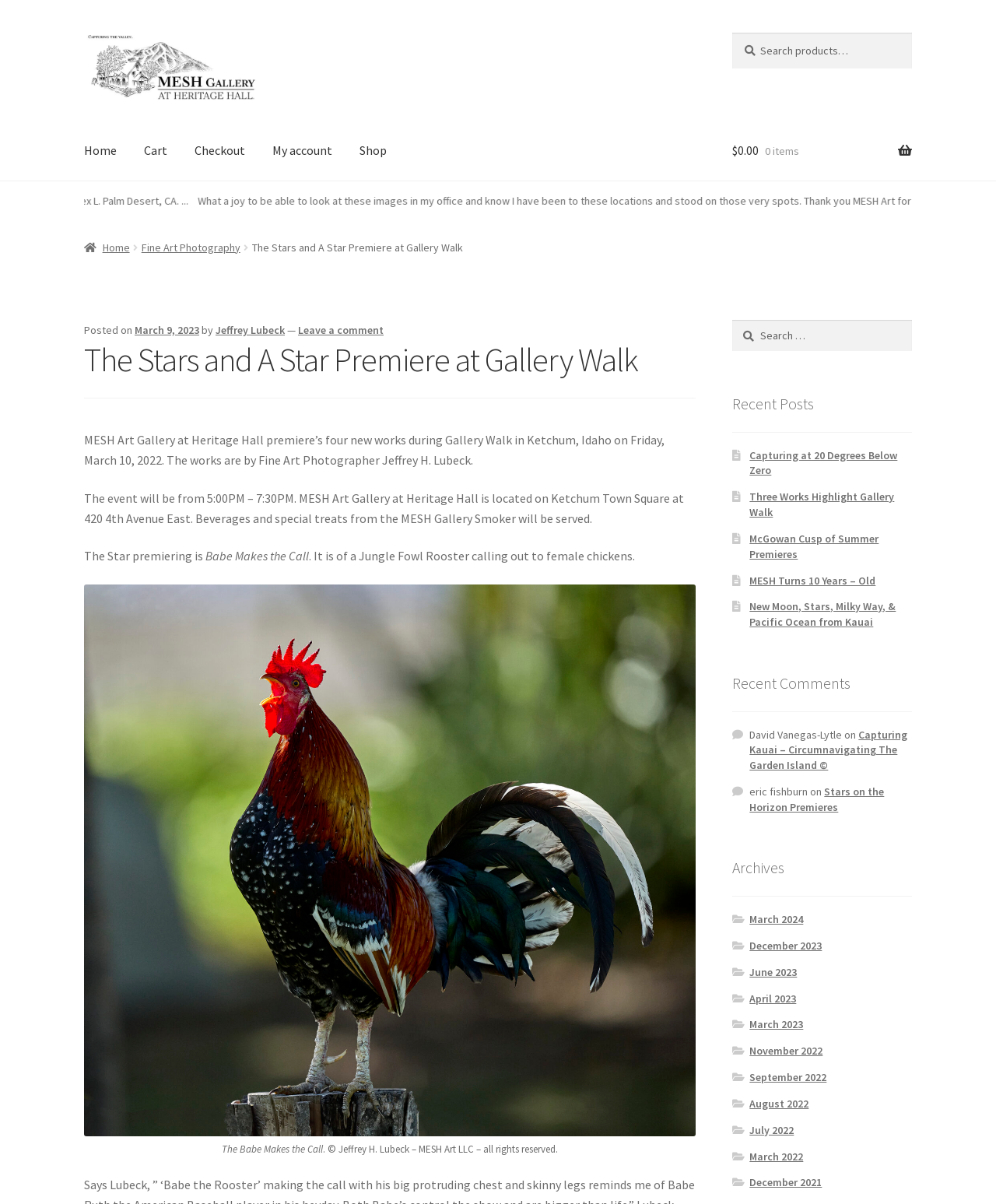Determine the bounding box coordinates of the clickable region to carry out the instruction: "Go to Home page".

[0.072, 0.1, 0.13, 0.15]